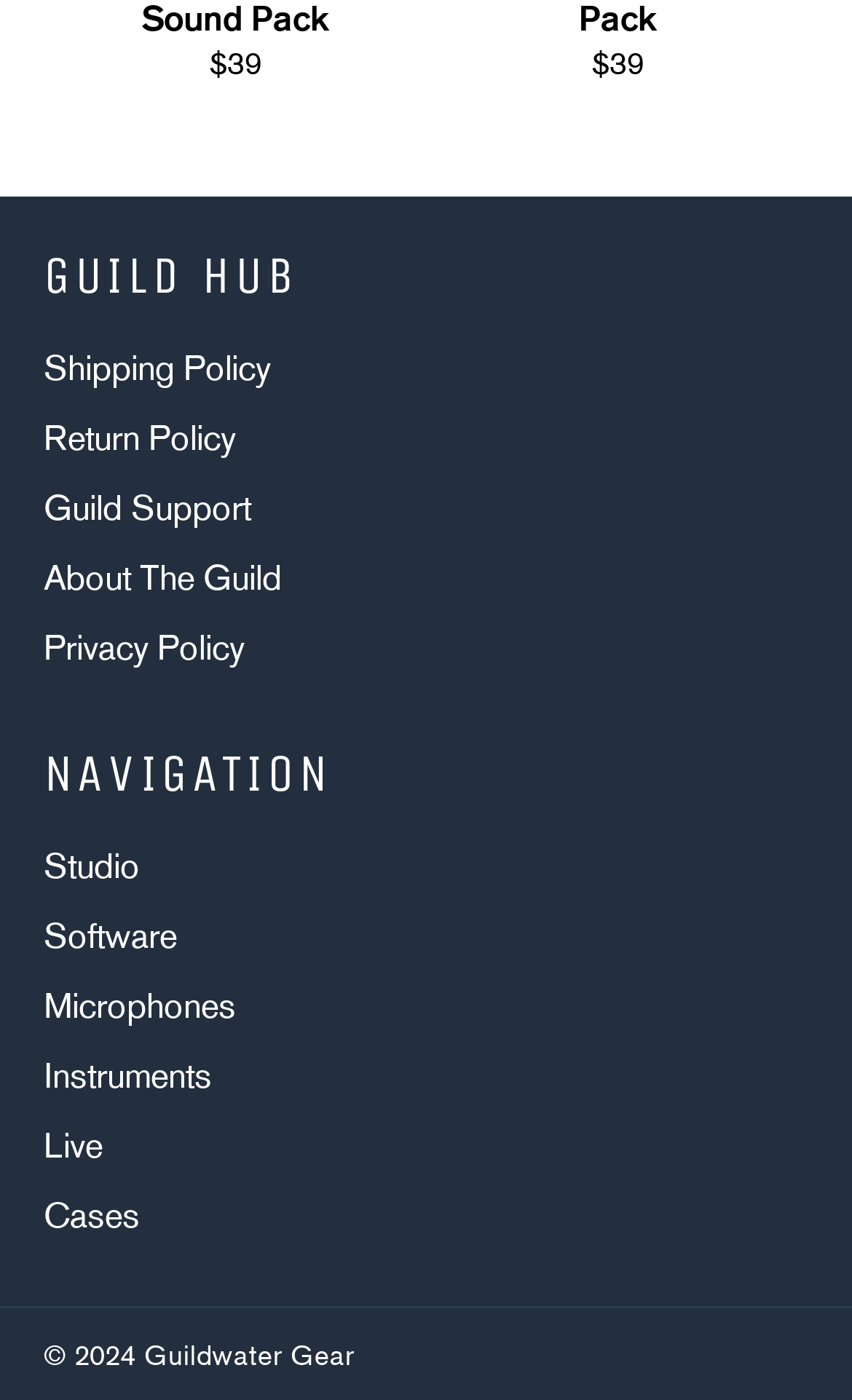What is the name of the hub?
Using the image as a reference, deliver a detailed and thorough answer to the question.

The name of the hub can be found in the heading element at the top of the webpage, which is 'GUILD HUB'.